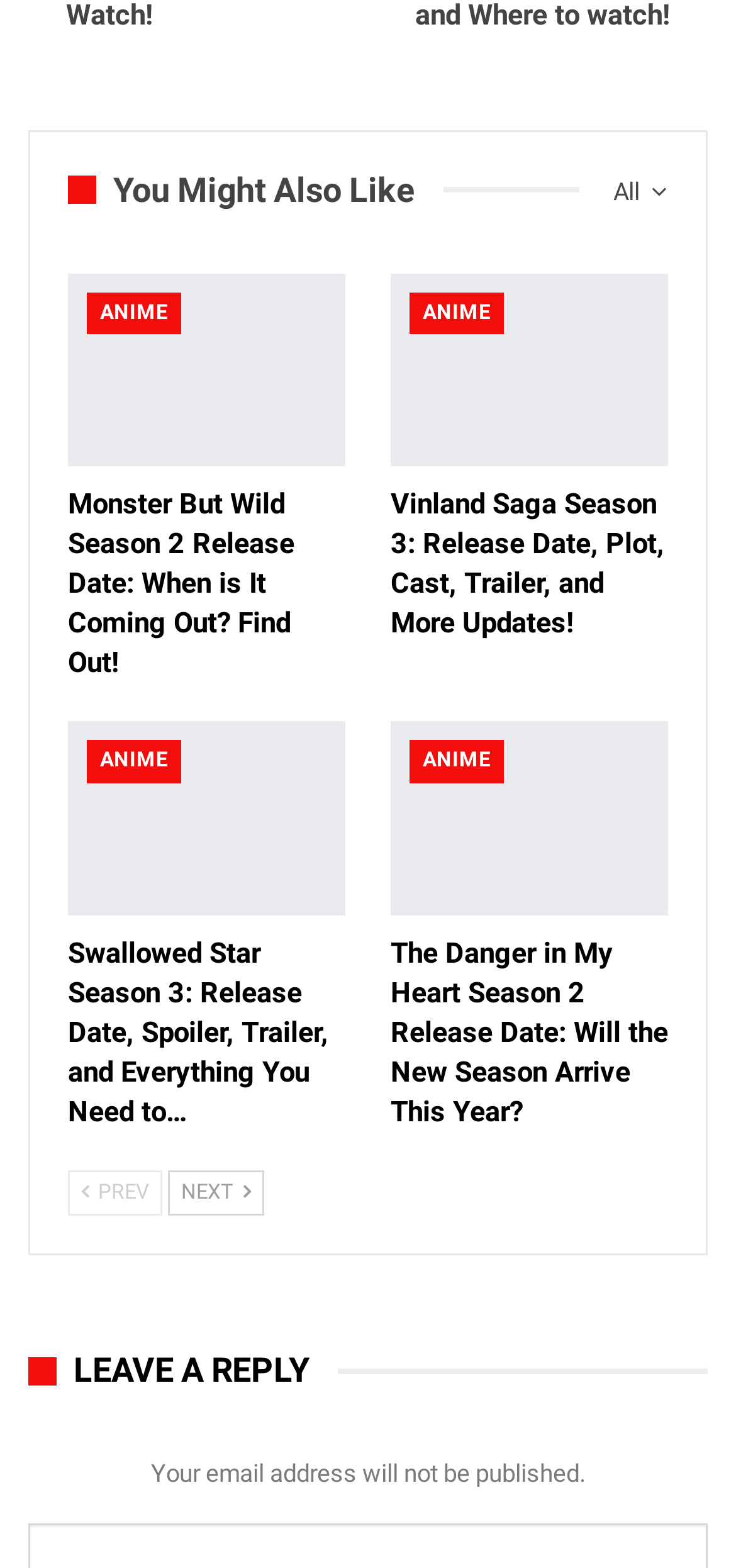Carefully examine the image and provide an in-depth answer to the question: How many anime links are on this page?

I counted the number of links with the text 'ANIME' on the page, and there are four of them.